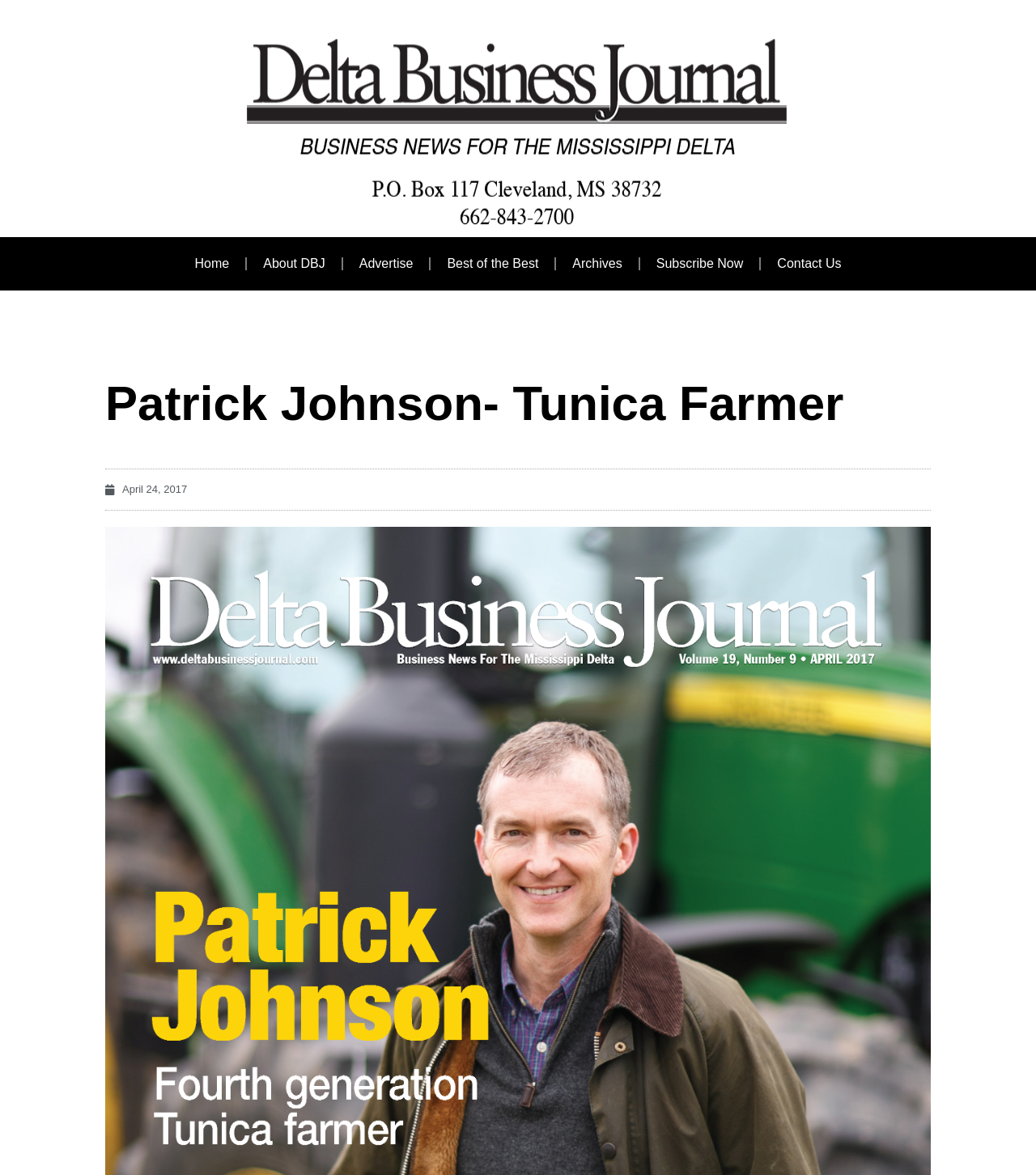Determine the bounding box coordinates of the region that needs to be clicked to achieve the task: "read about the author".

[0.238, 0.209, 0.329, 0.241]